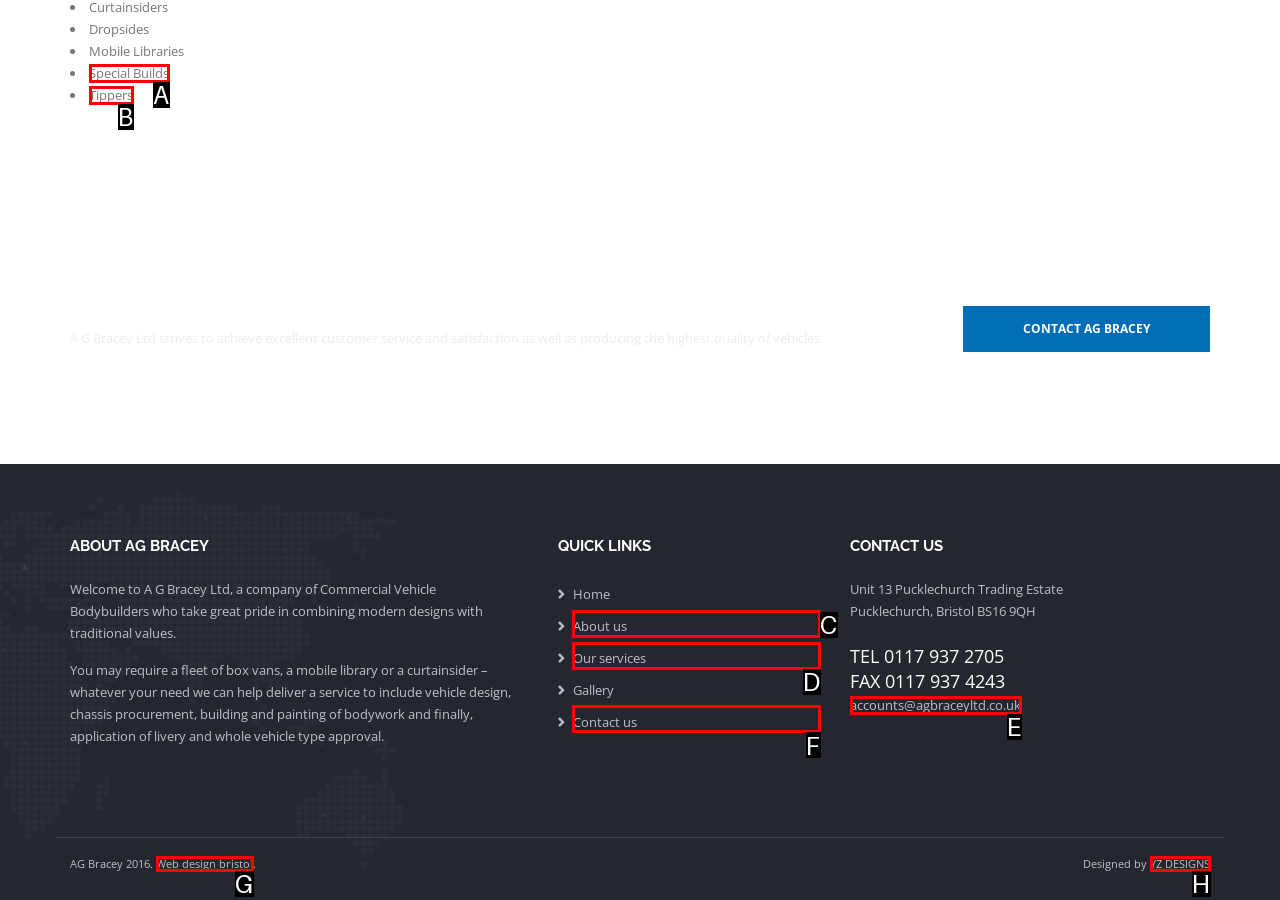Tell me which one HTML element I should click to complete this task: View Contact us Answer with the option's letter from the given choices directly.

F